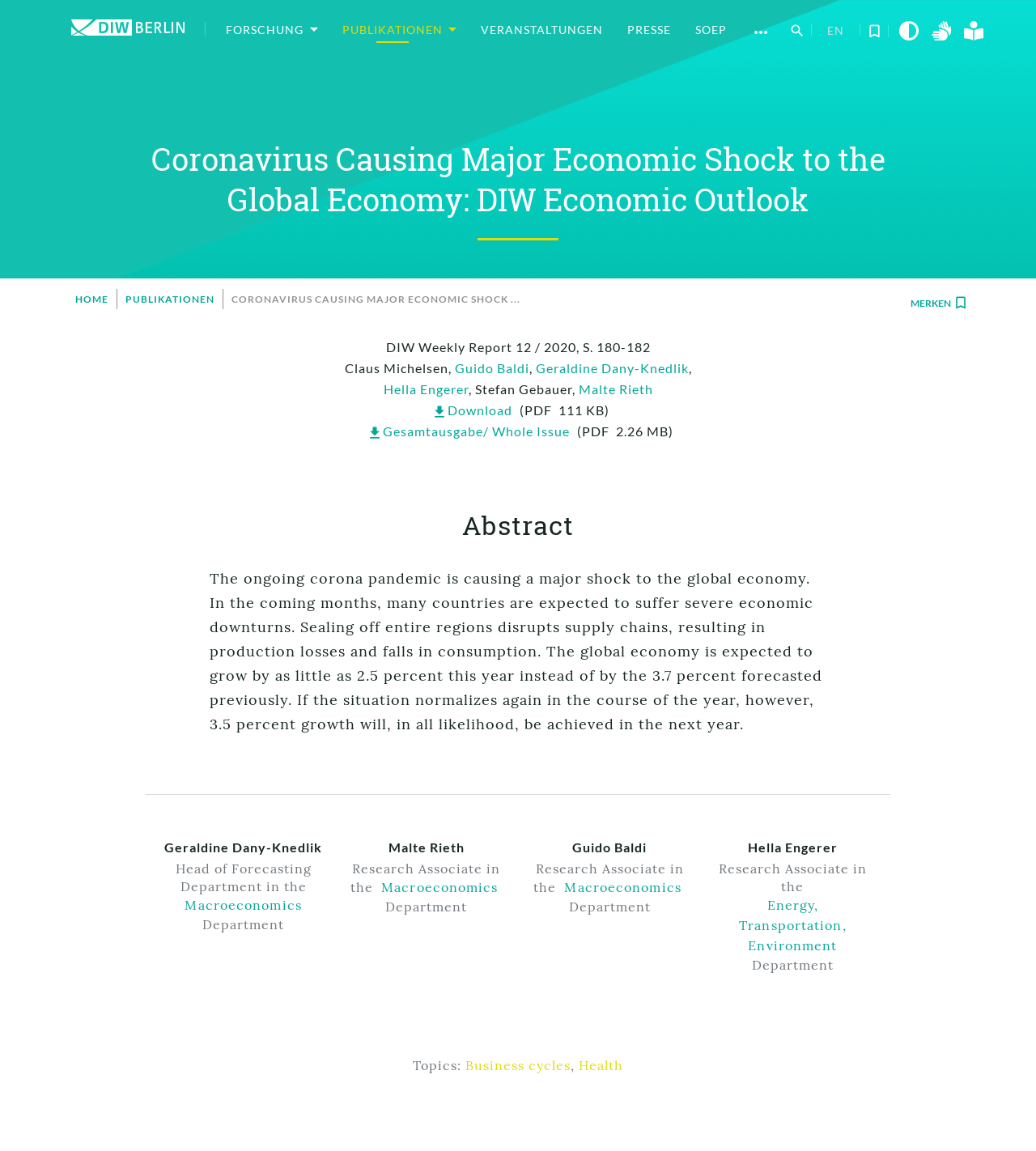Find and specify the bounding box coordinates that correspond to the clickable region for the instruction: "Download the PDF file".

[0.412, 0.35, 0.498, 0.363]